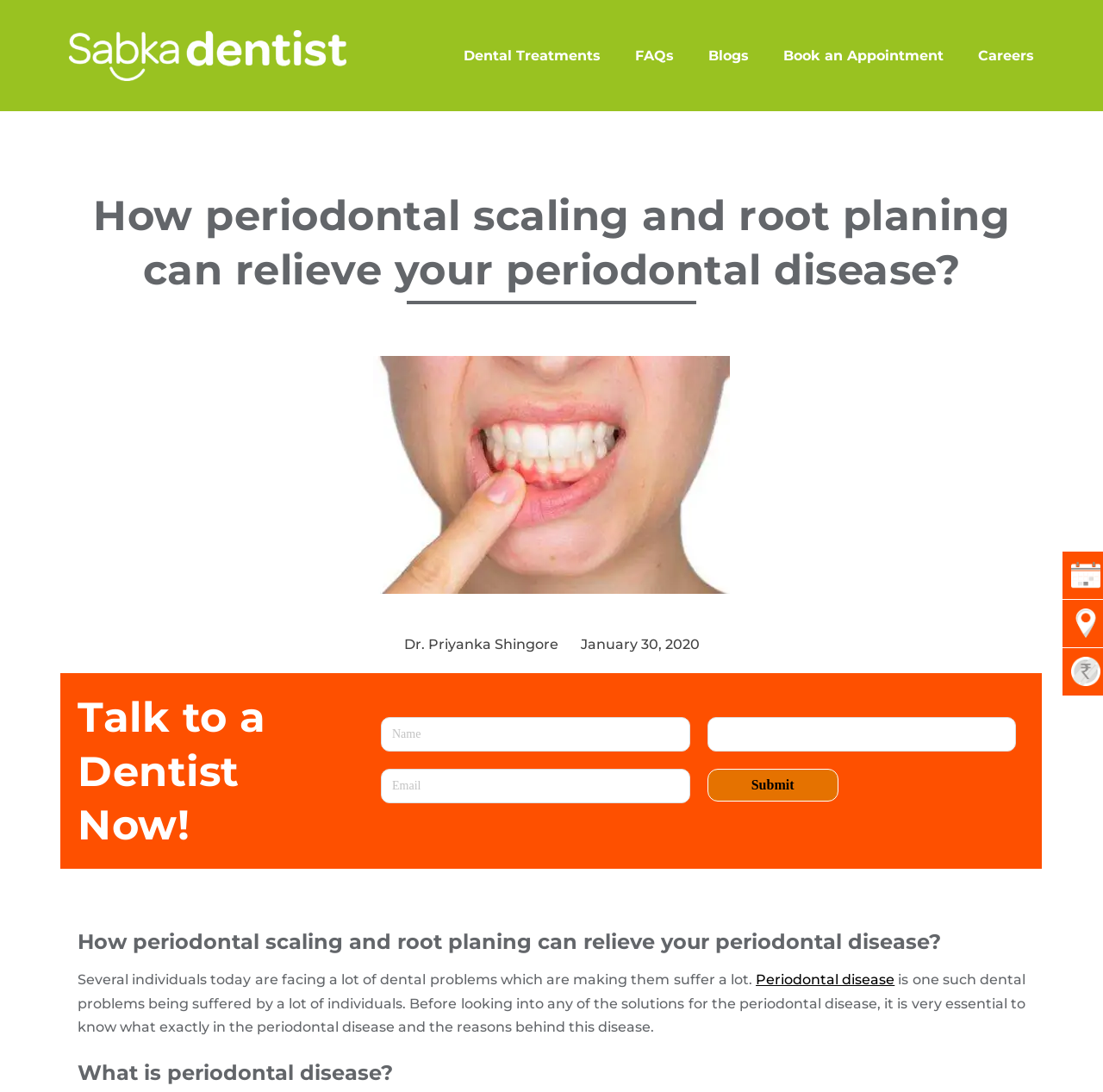Identify the bounding box coordinates of the clickable region necessary to fulfill the following instruction: "Click the 'Periodontal disease' link". The bounding box coordinates should be four float numbers between 0 and 1, i.e., [left, top, right, bottom].

[0.685, 0.89, 0.811, 0.905]